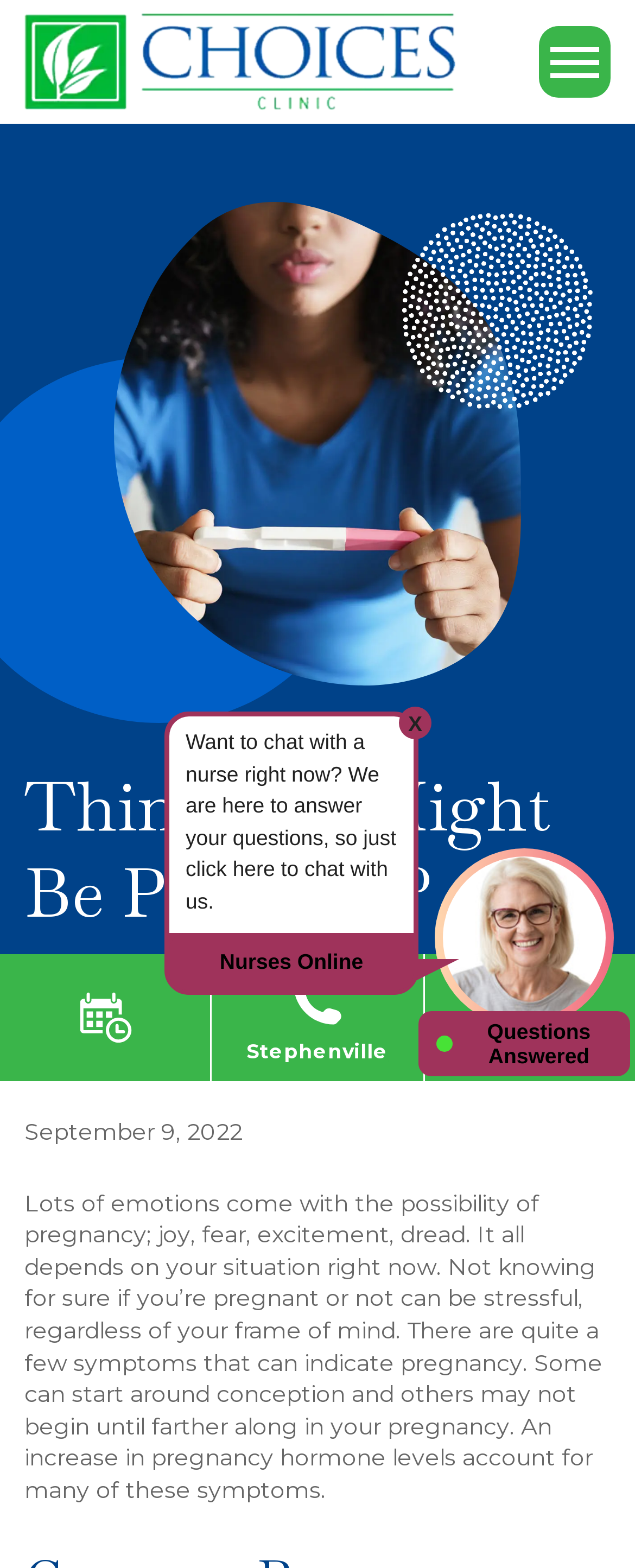How many images are there on the webpage?
Answer the question with a single word or phrase derived from the image.

4